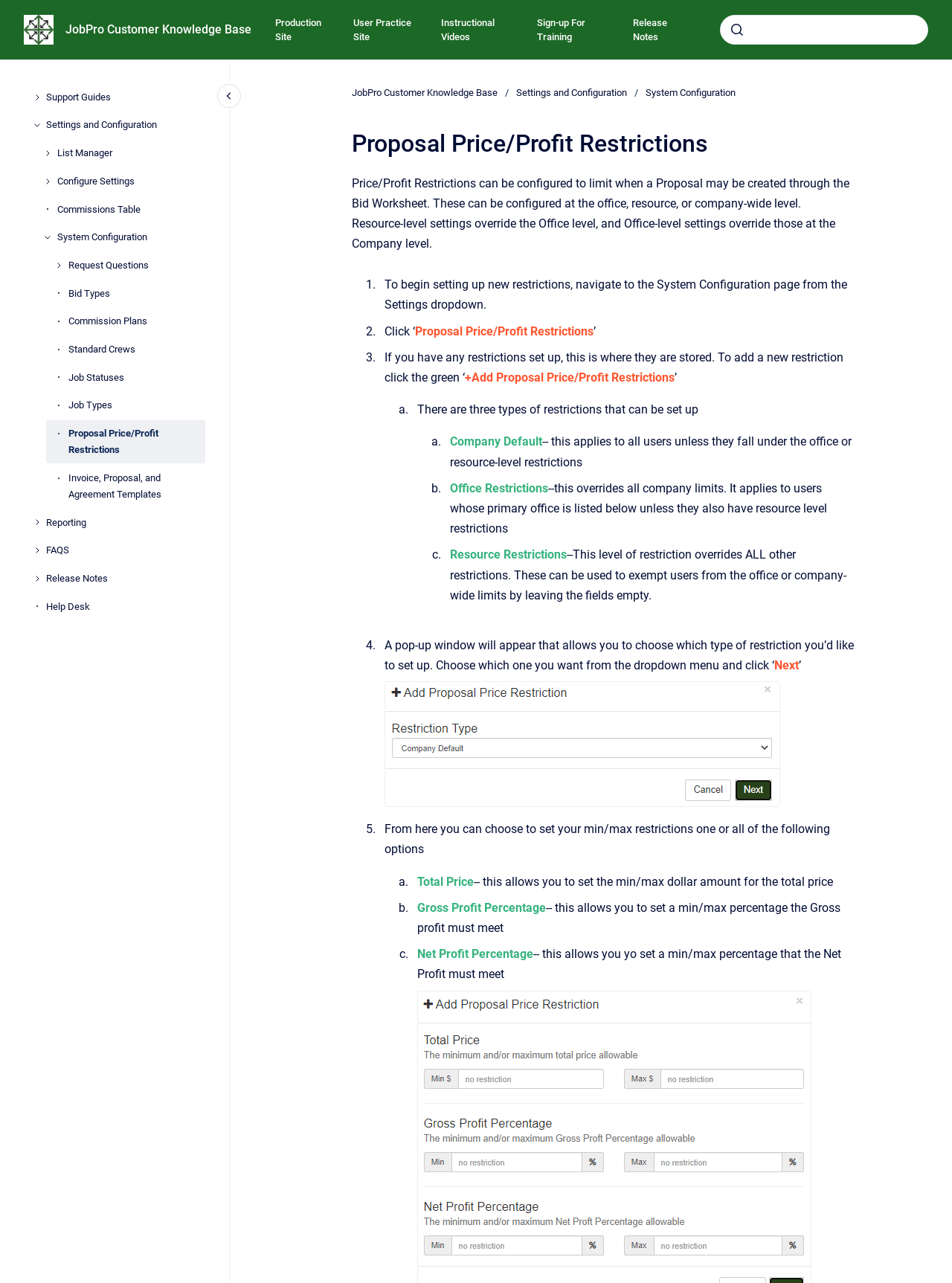Identify the bounding box coordinates for the region to click in order to carry out this instruction: "open image in full screen". Provide the coordinates using four float numbers between 0 and 1, formatted as [left, top, right, bottom].

[0.798, 0.533, 0.816, 0.547]